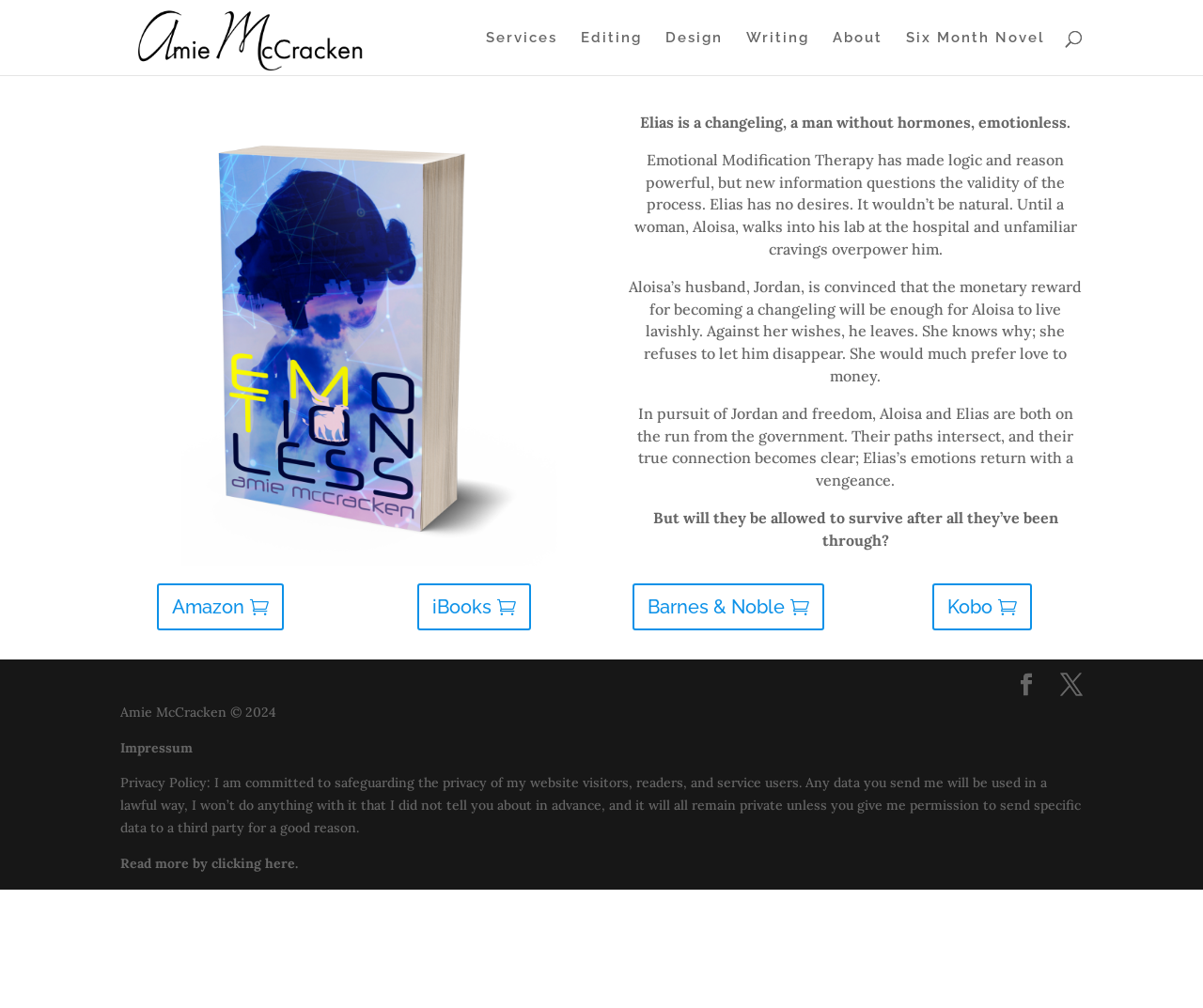Use one word or a short phrase to answer the question provided: 
What is the author's name?

Amie McCracken